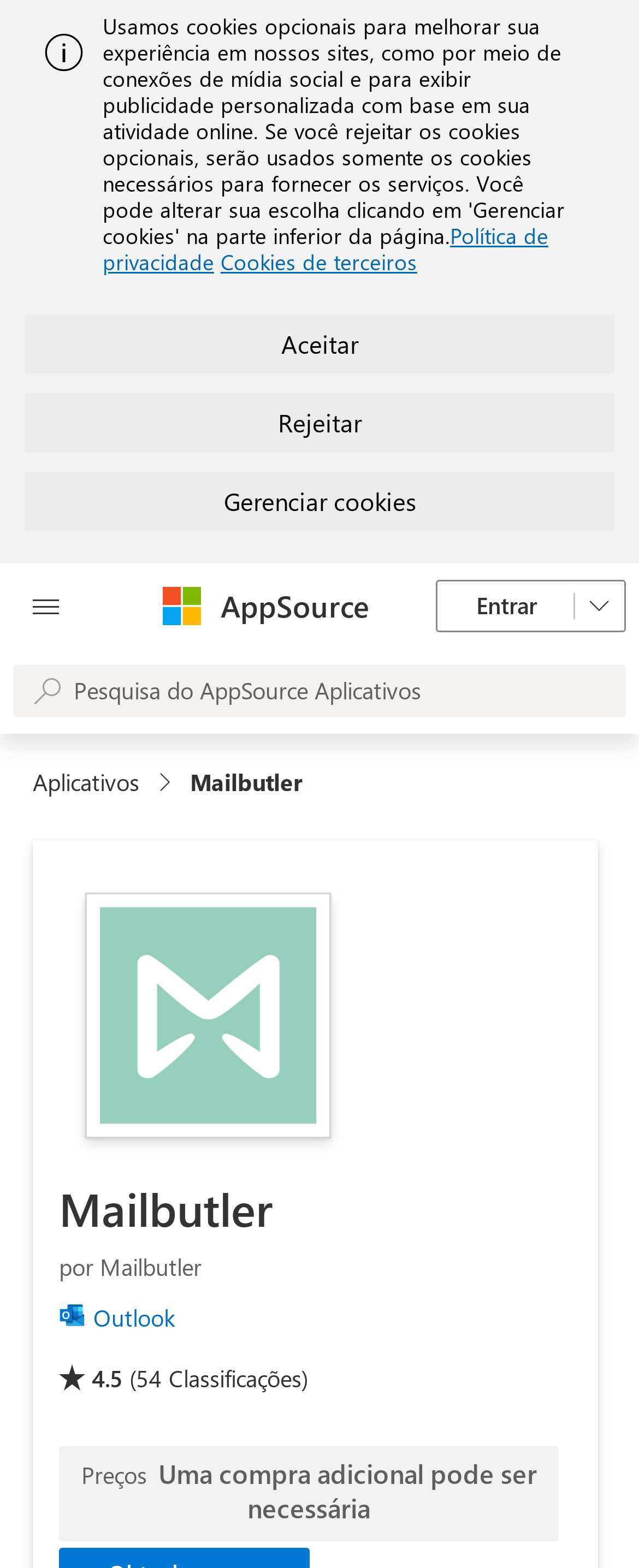Please identify the bounding box coordinates of the element that needs to be clicked to perform the following instruction: "View Mailbutler details".

[0.092, 0.751, 0.895, 0.79]